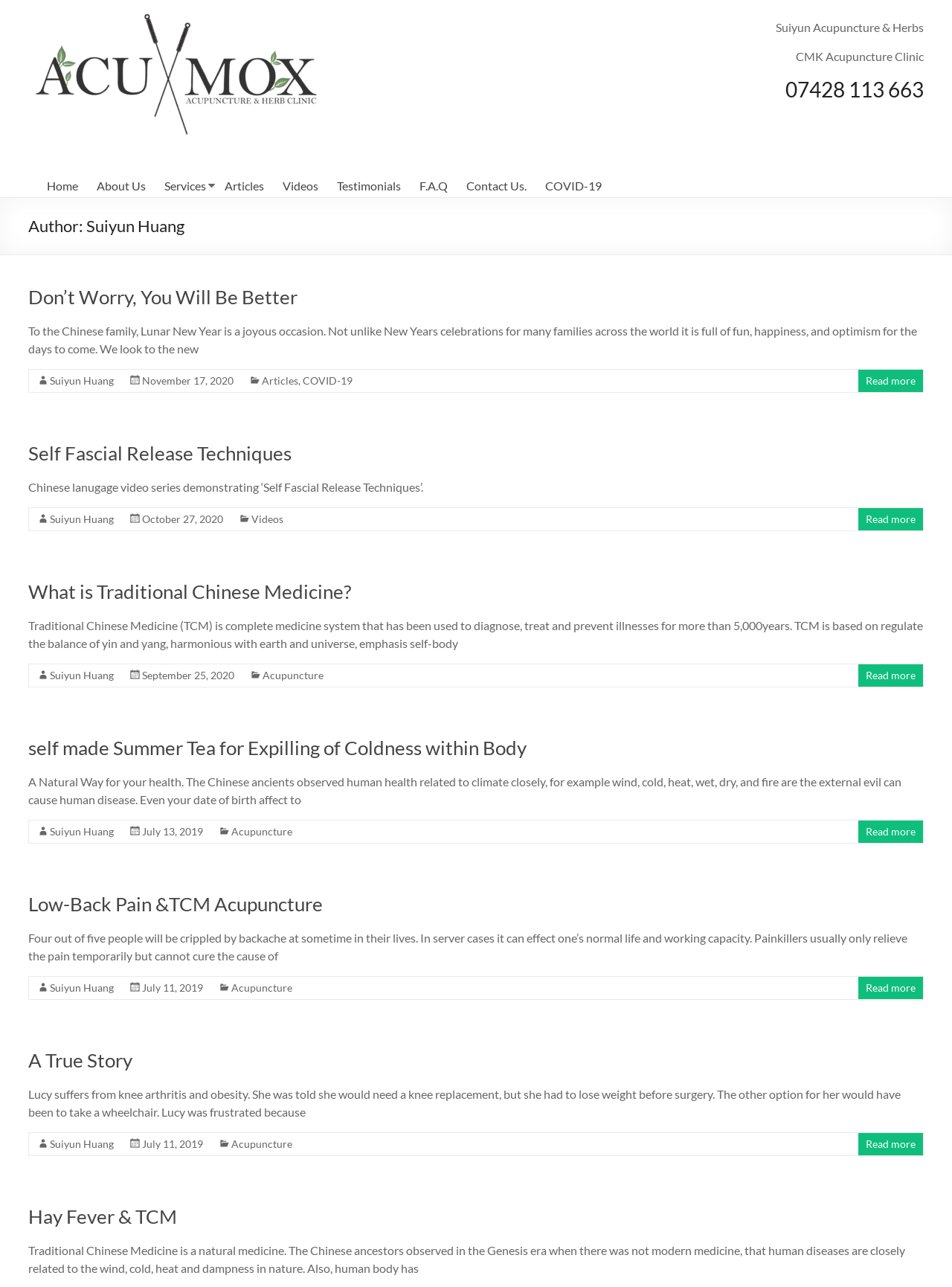Pinpoint the bounding box coordinates of the clickable element to carry out the following instruction: "Search."

None